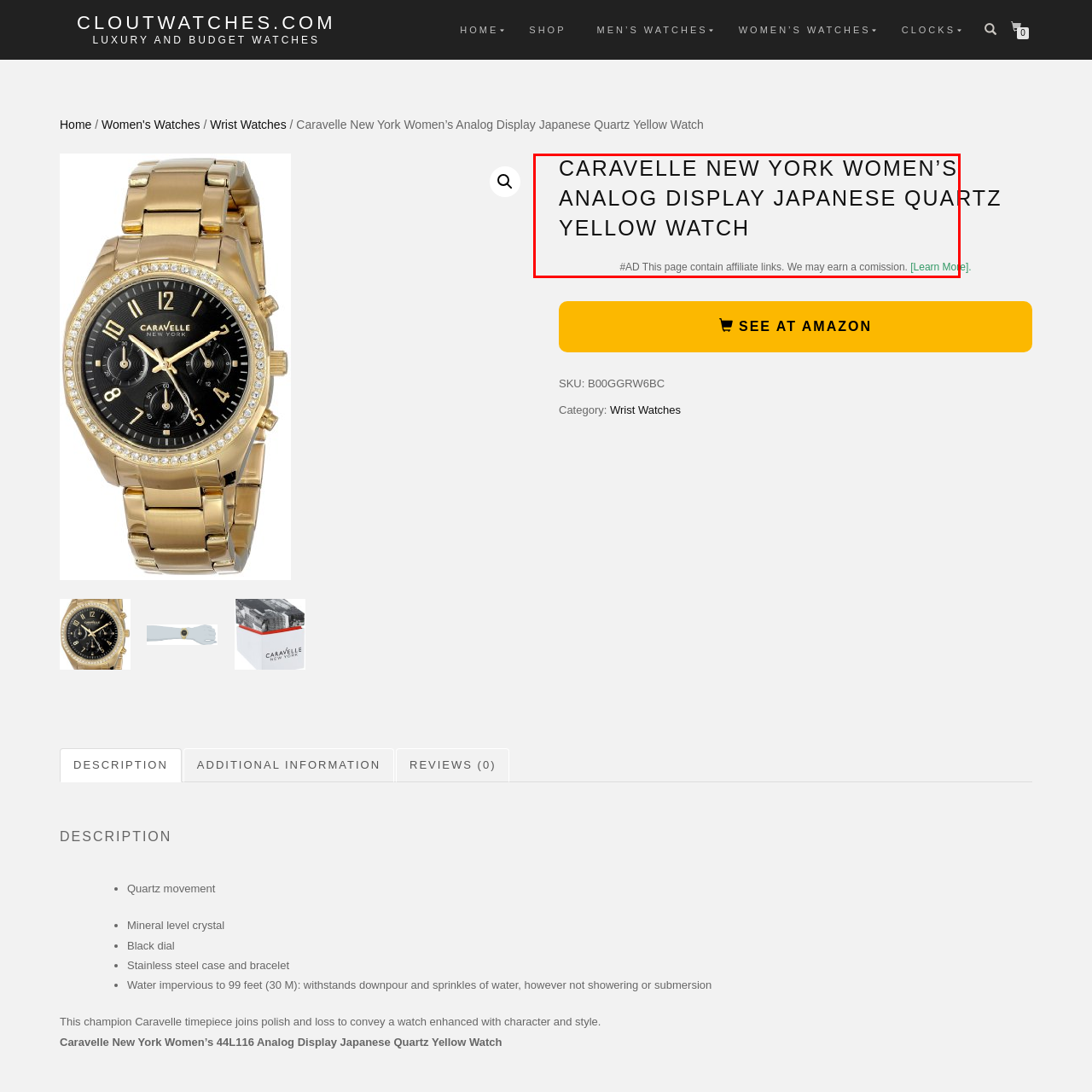View the image surrounded by the red border, Up to how many feet is the watch water-resistant?
 Answer using a single word or phrase.

99 feet